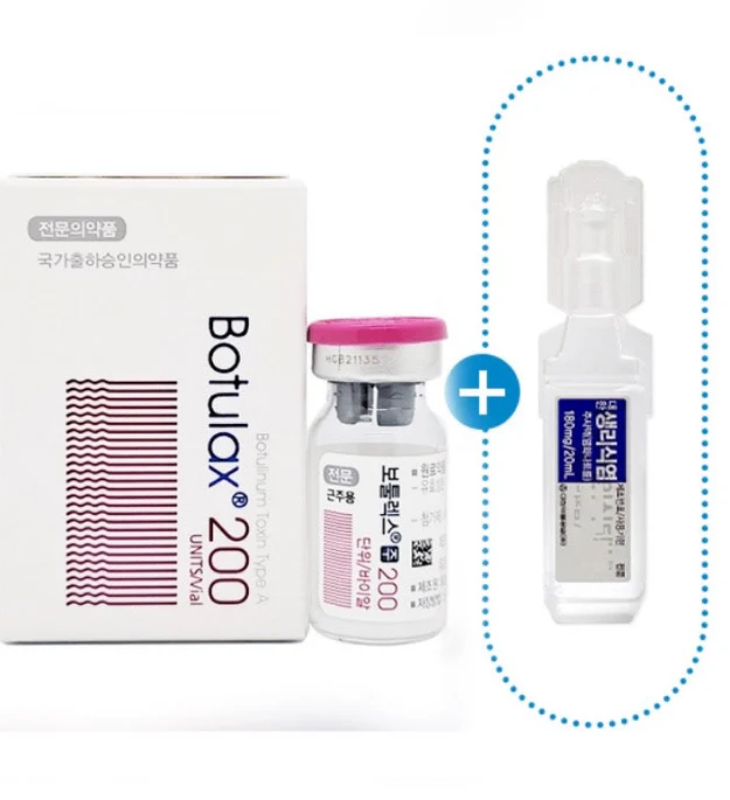What is the dosage of the product?
Respond to the question with a single word or phrase according to the image.

200 units